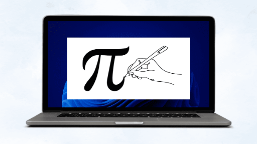Provide a single word or phrase to answer the given question: 
What is the Greek letter depicted in the image?

π (pi)